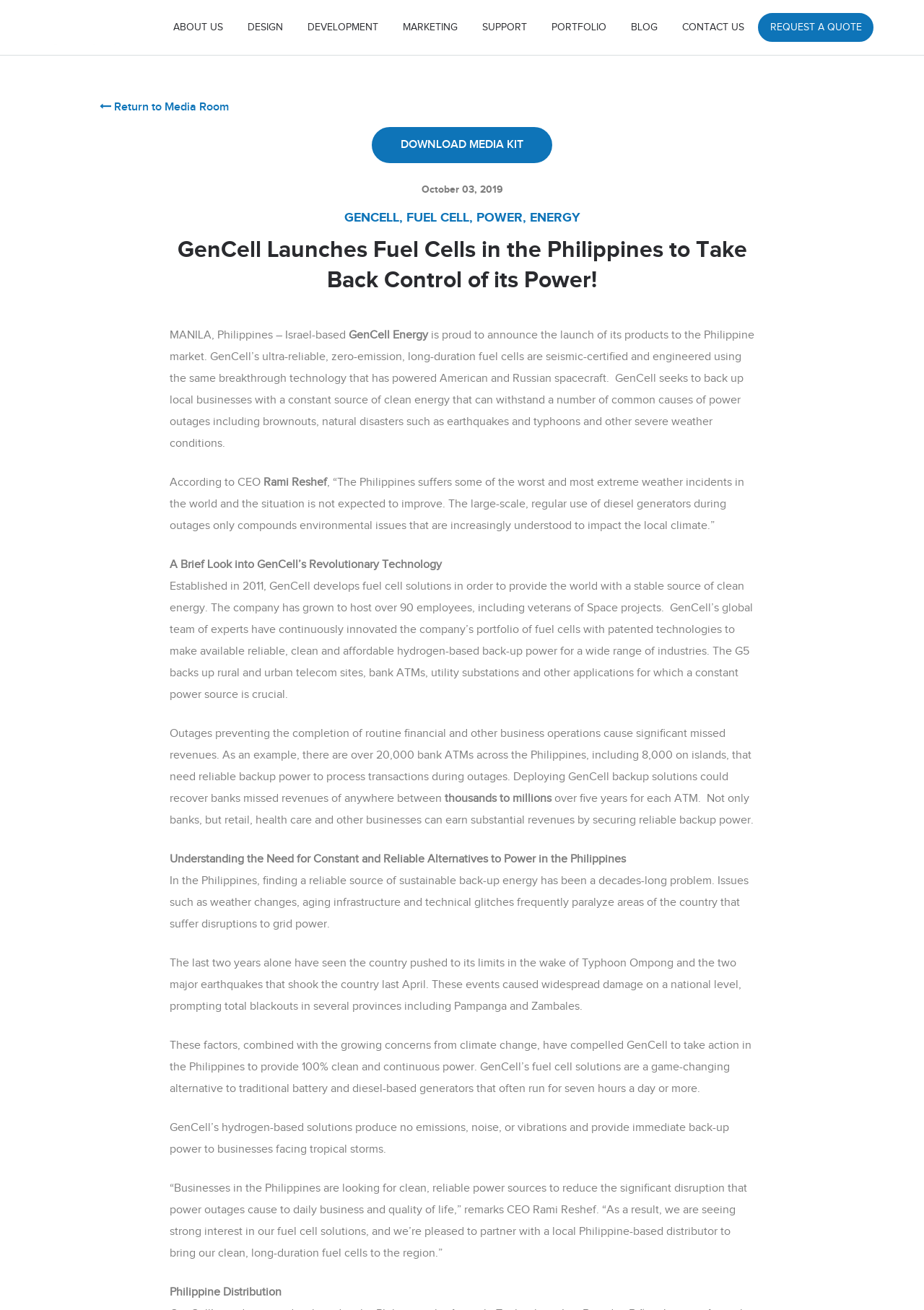What is the purpose of GenCell's fuel cell solutions? From the image, respond with a single word or brief phrase.

Provide clean and reliable power